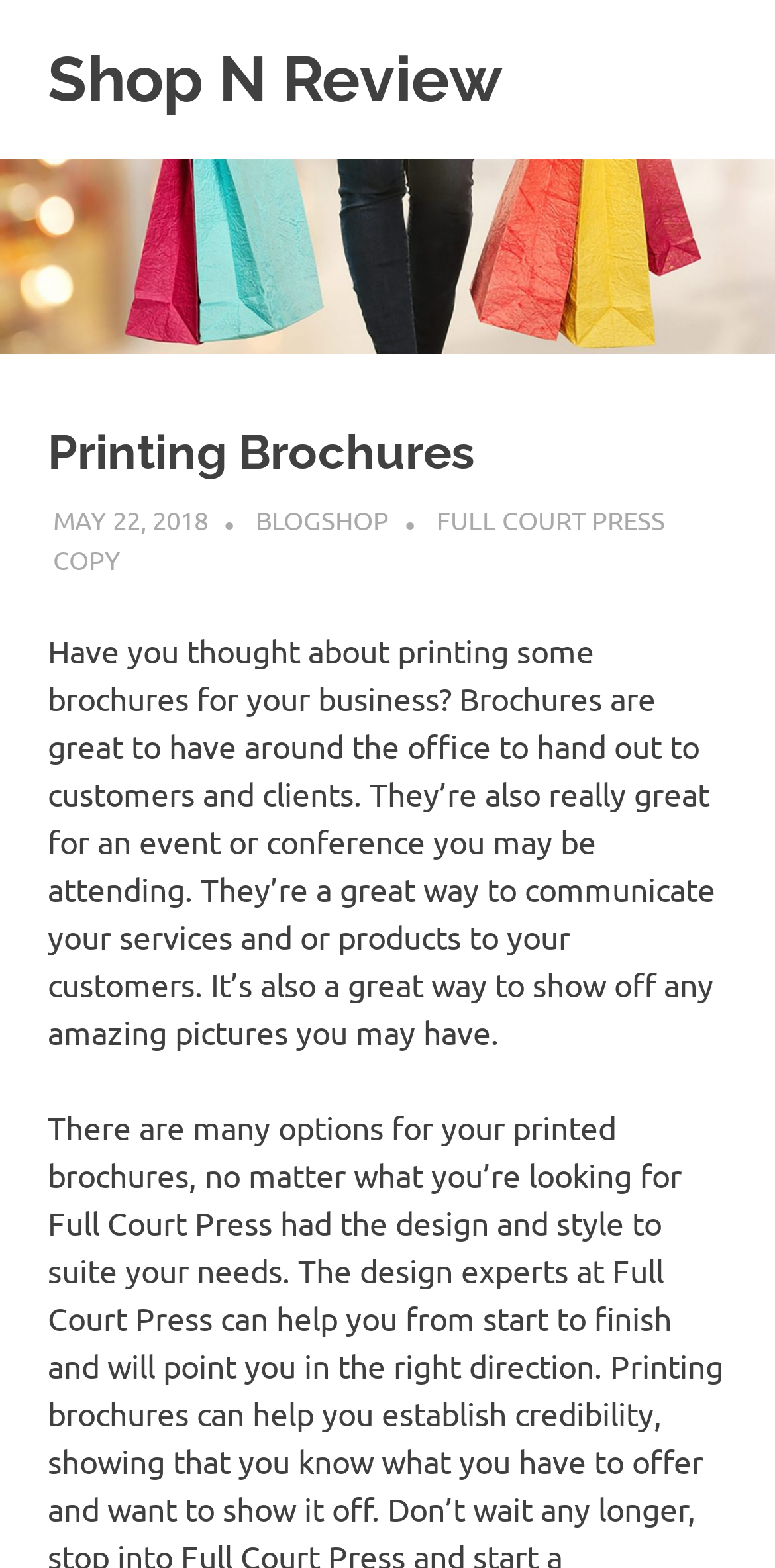Look at the image and give a detailed response to the following question: What is the event mentioned in the blog post?

I found the answer by reading the StaticText element at [0.062, 0.402, 0.923, 0.67] which mentions that brochures are great for an event or conference. Therefore, the event mentioned in the blog post is a conference.